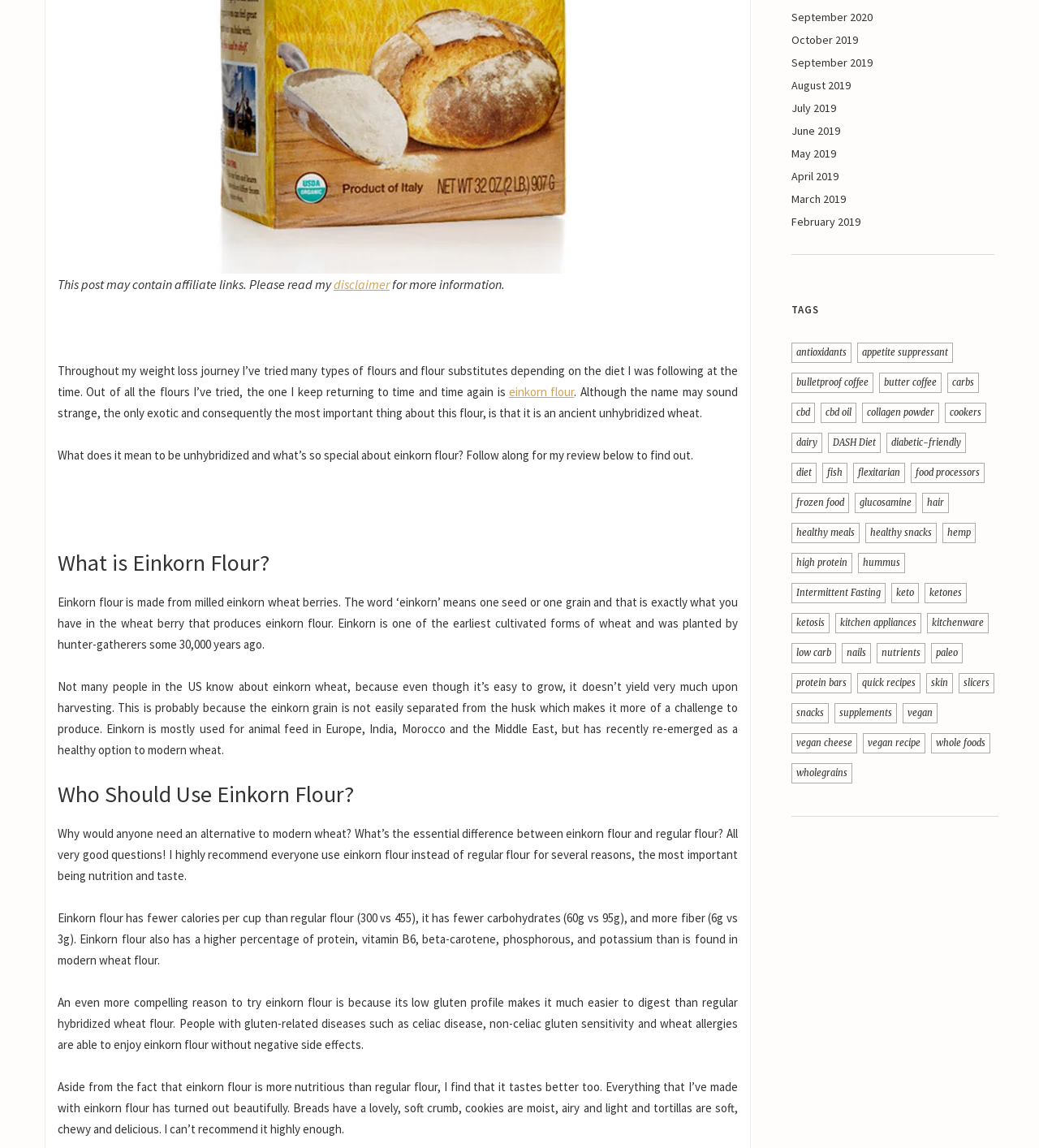Determine the bounding box for the UI element described here: "July 2019".

[0.762, 0.088, 0.805, 0.1]